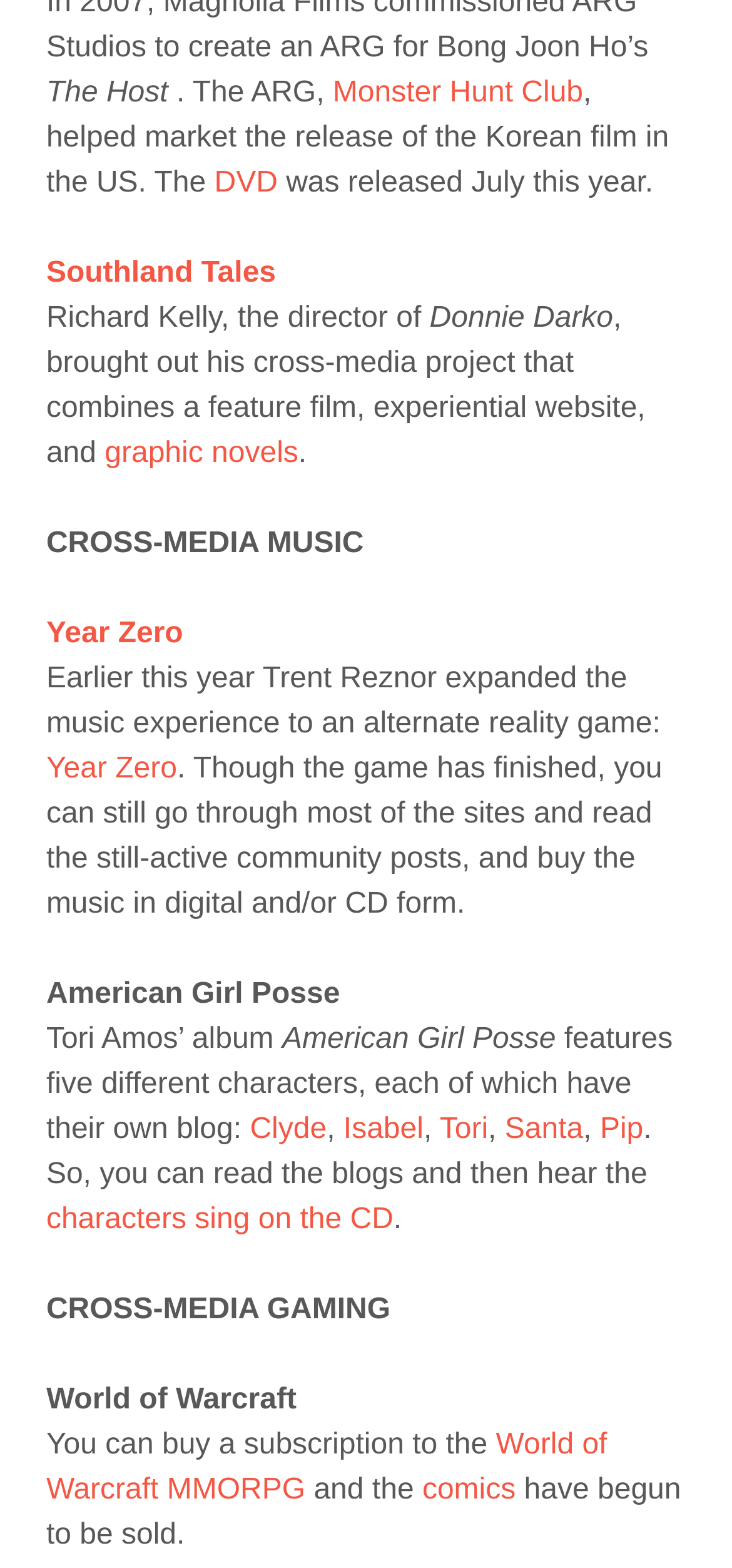Identify the bounding box for the UI element that is described as follows: "graphic novels".

[0.143, 0.279, 0.408, 0.299]